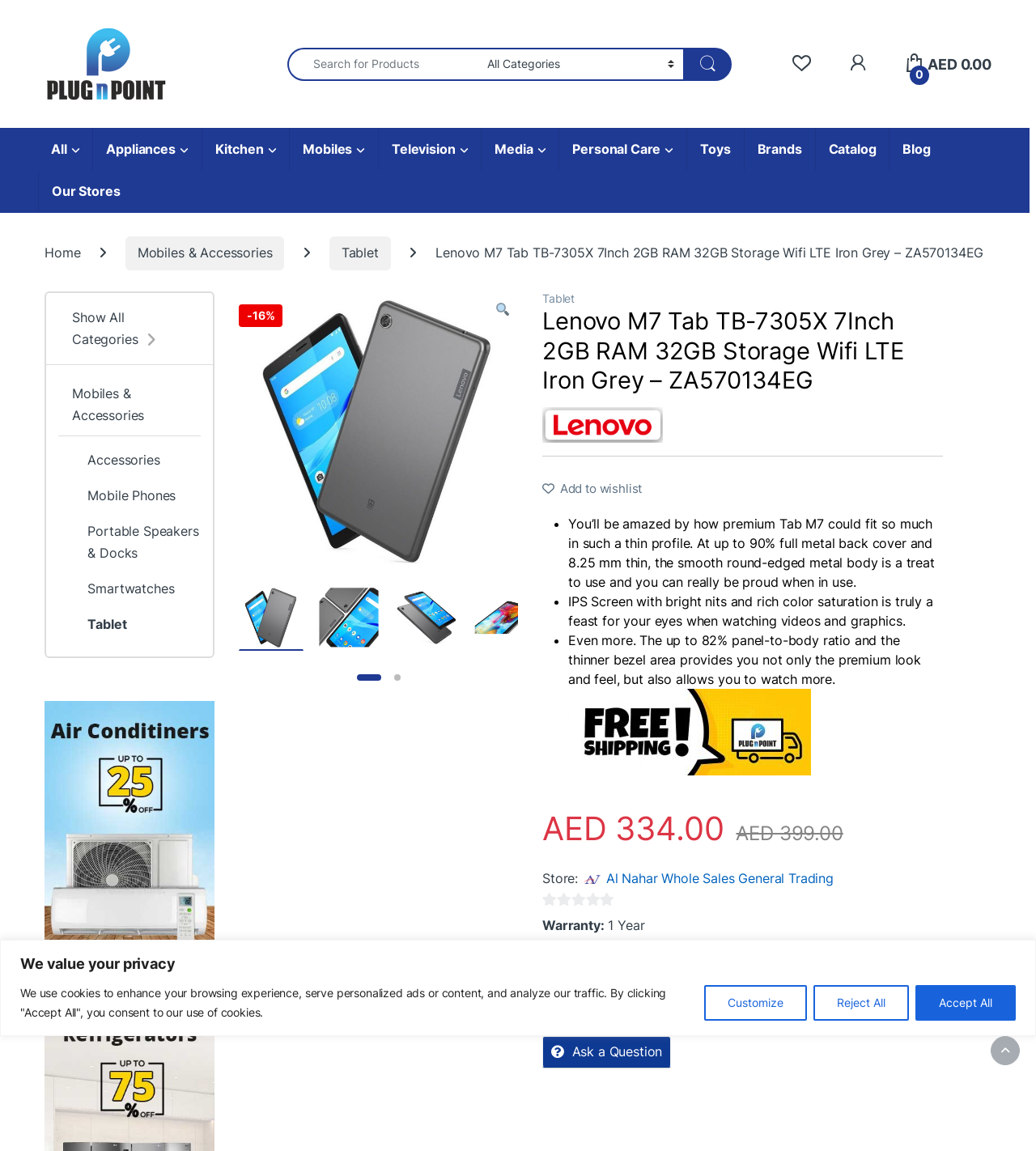What is the storage capacity of the tablet?
Answer the question with a detailed and thorough explanation.

I inferred this from the text 'Lenovo M7 Tab TB-7305X 7Inch 2GB RAM 32GB Storage Wifi LTE Iron Grey – ZA570134EG' which describes the product's specifications.